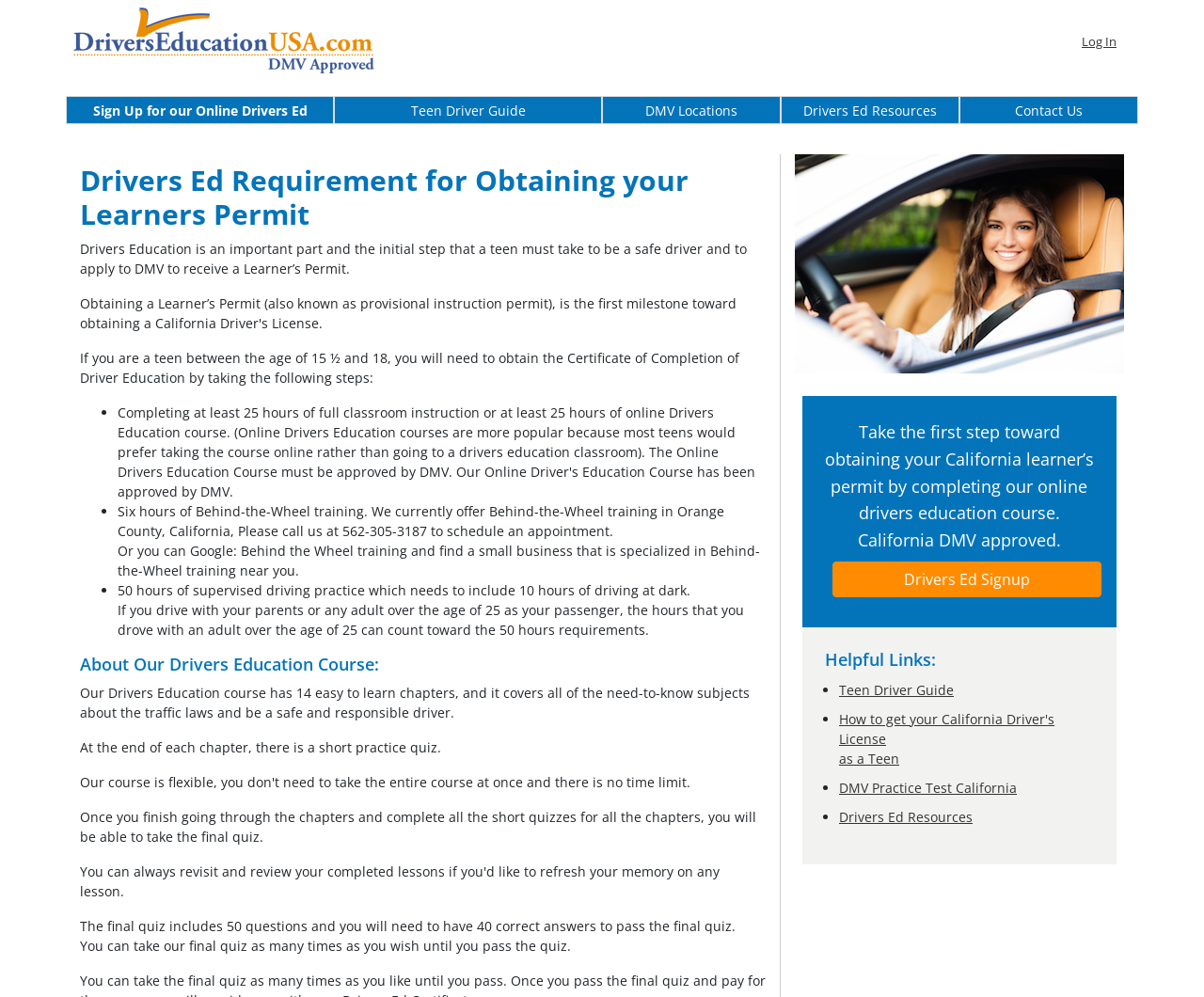Give a full account of the webpage's elements and their arrangement.

This webpage is about obtaining a California learner's permit, specifically focusing on the requirements and steps to take an online drivers education course. At the top left, there is a link to "Drivers Ed California Online" accompanied by an image with the same name. On the top right, there are links to "Log In" and "Sign Up for our Online Drivers Ed".

Below the top section, there are five links to different resources, including "Teen Driver Guide", "DMV Locations", "Drivers Ed Resources", and "Contact Us". 

The main content of the webpage is divided into three sections. The first section, "Drivers Ed Requirement for Obtaining your Learners Permit", explains the importance of drivers education and the steps to obtain a Certificate of Completion of Driver Education. This section includes a list of three requirements: completing an online drivers education course, six hours of Behind-the-Wheel training, and 50 hours of supervised driving practice.

The second section, "About Our Drivers Education Course:", describes the course structure and content. It has 14 easy-to-learn chapters, each with a short practice quiz, and a final quiz with 50 questions that requires 40 correct answers to pass.

The third section, "Take the first step toward obtaining your California learner’s permit", encourages users to complete the online drivers education course, which is California DMV approved. There is a call-to-action link to "Drivers Ed Signup" and a section of "Helpful Links" that includes links to "Teen Driver Guide", "How to get your California Driver's License as a Teen", "DMV Practice Test California", and "Drivers Ed Resources".